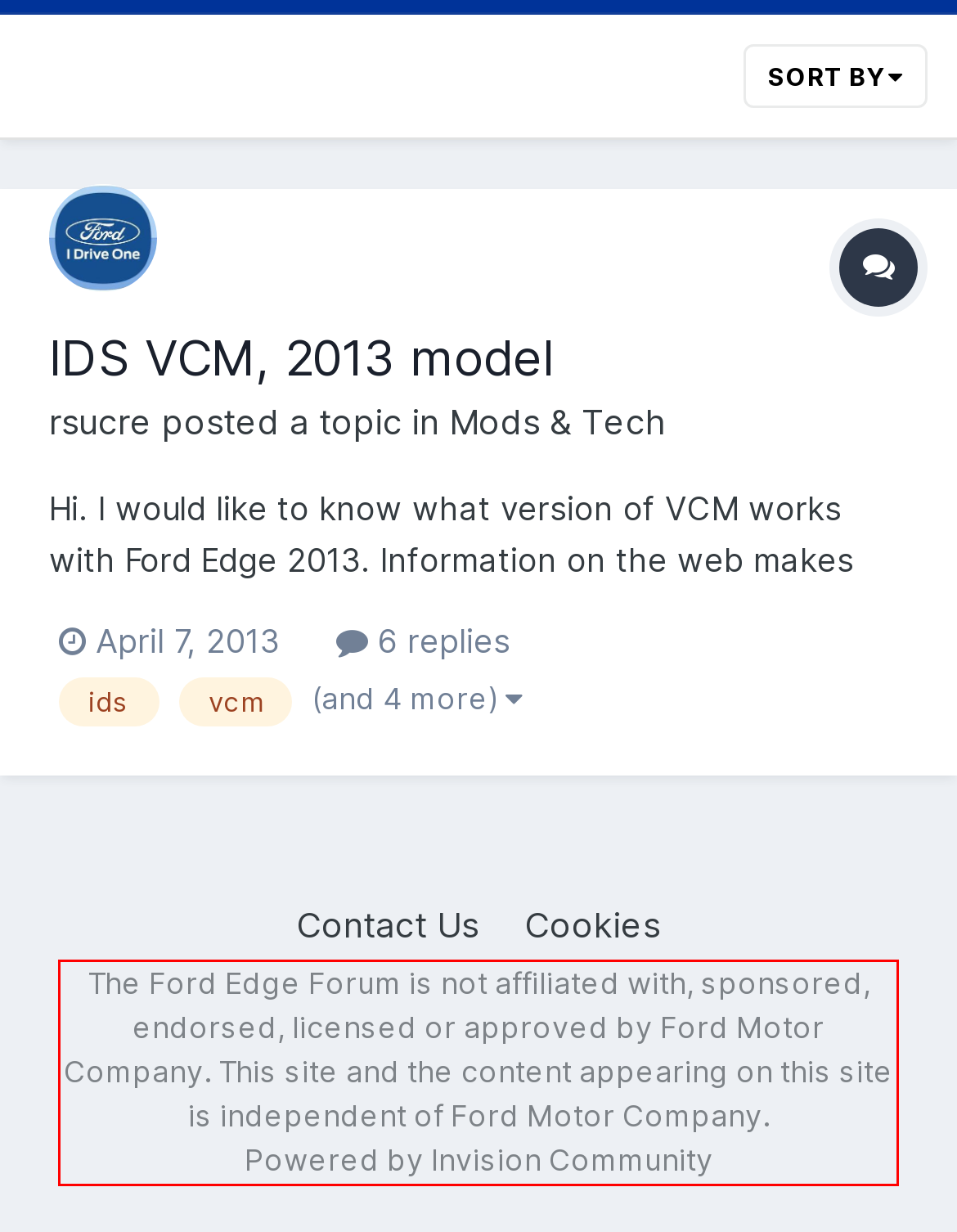Examine the screenshot of the webpage, locate the red bounding box, and generate the text contained within it.

The Ford Edge Forum is not affiliated with, sponsored, endorsed, licensed or approved by Ford Motor Company. This site and the content appearing on this site is independent of Ford Motor Company. Powered by Invision Community